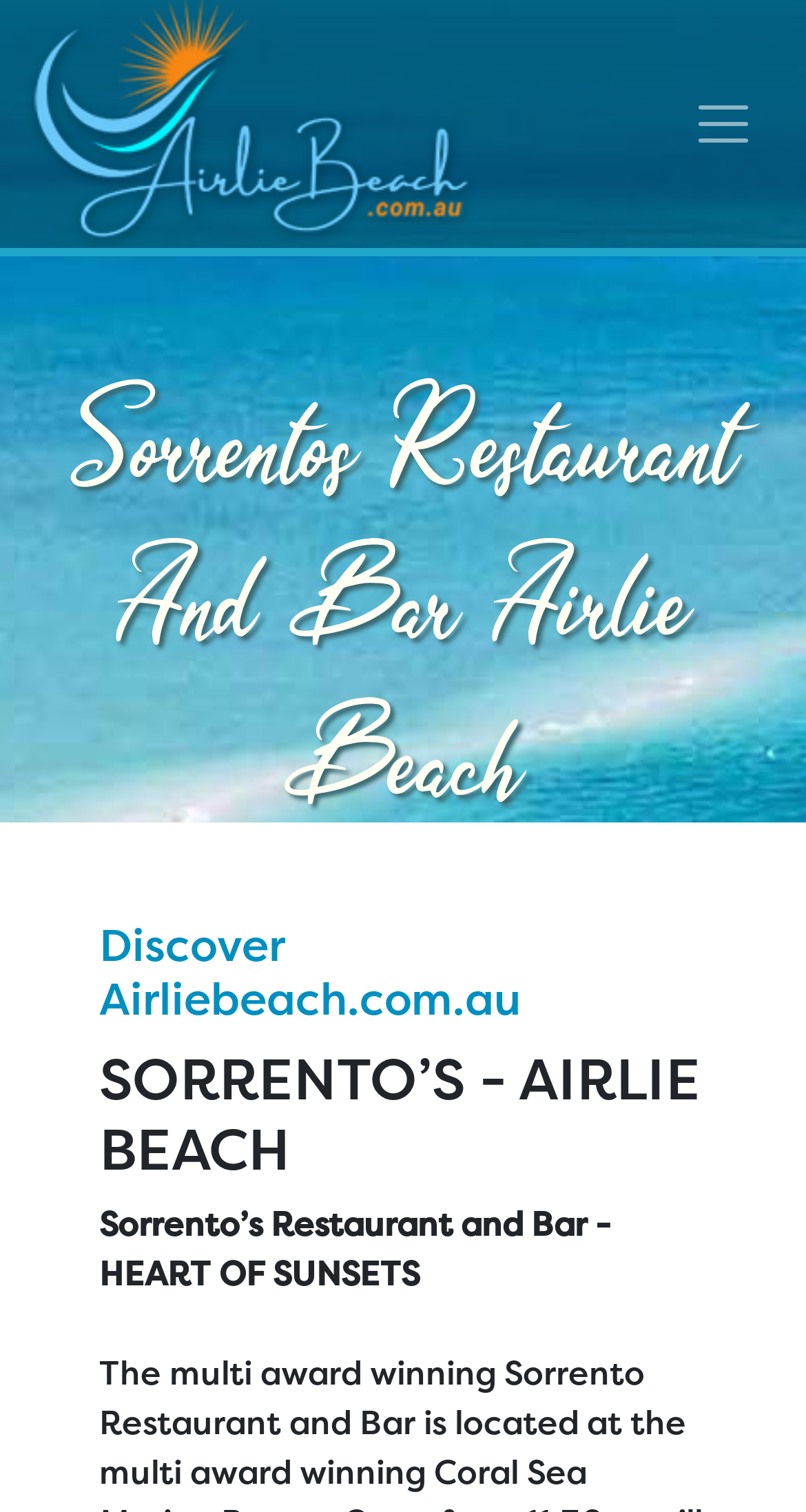Please determine the headline of the webpage and provide its content.

Sorrentos Restaurant And Bar Airlie Beach